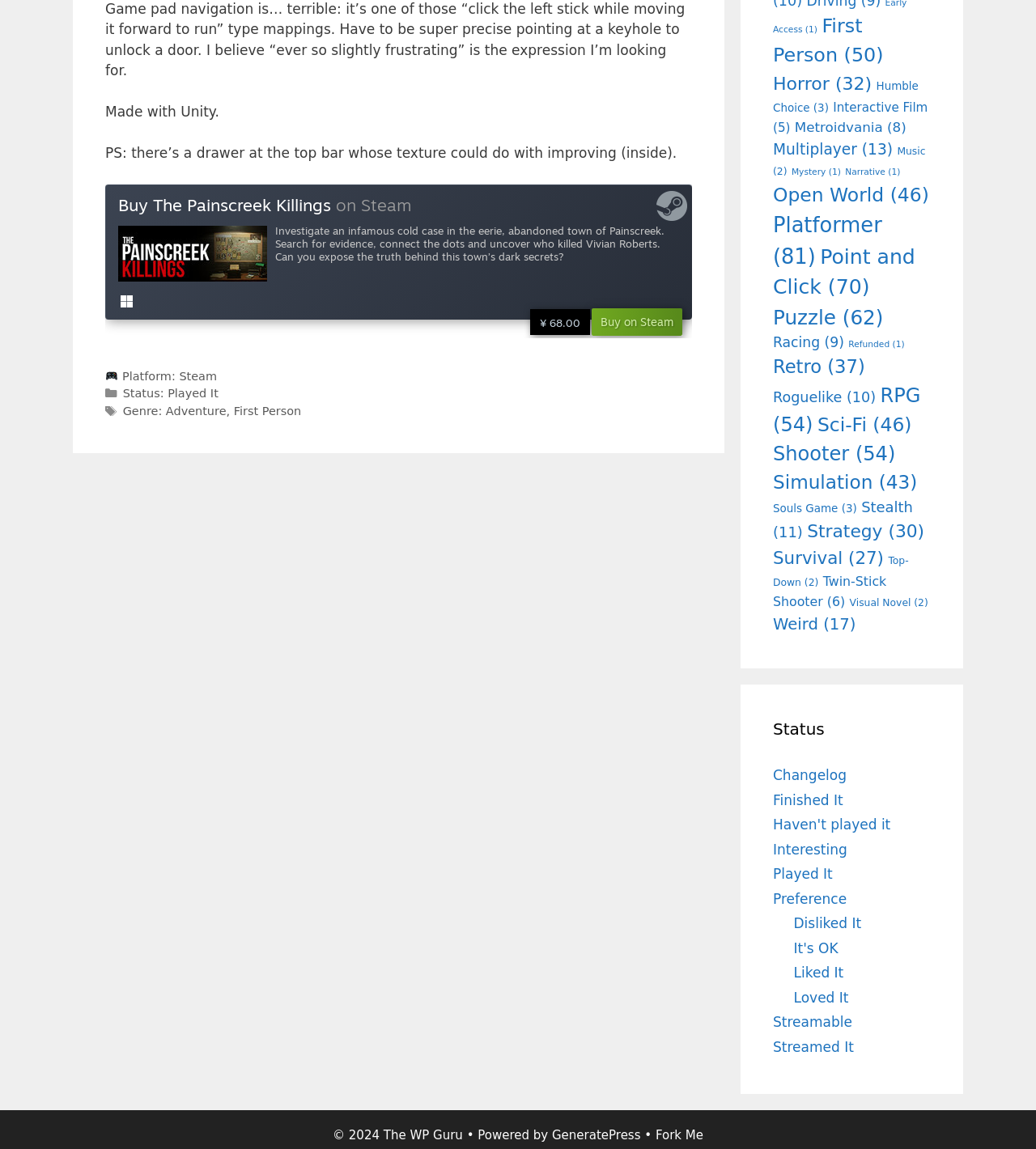Given the description Changelog, predict the bounding box coordinates of the UI element. Ensure the coordinates are in the format (top-left x, top-left y, bottom-right x, bottom-right y) and all values are between 0 and 1.

[0.746, 0.668, 0.817, 0.682]